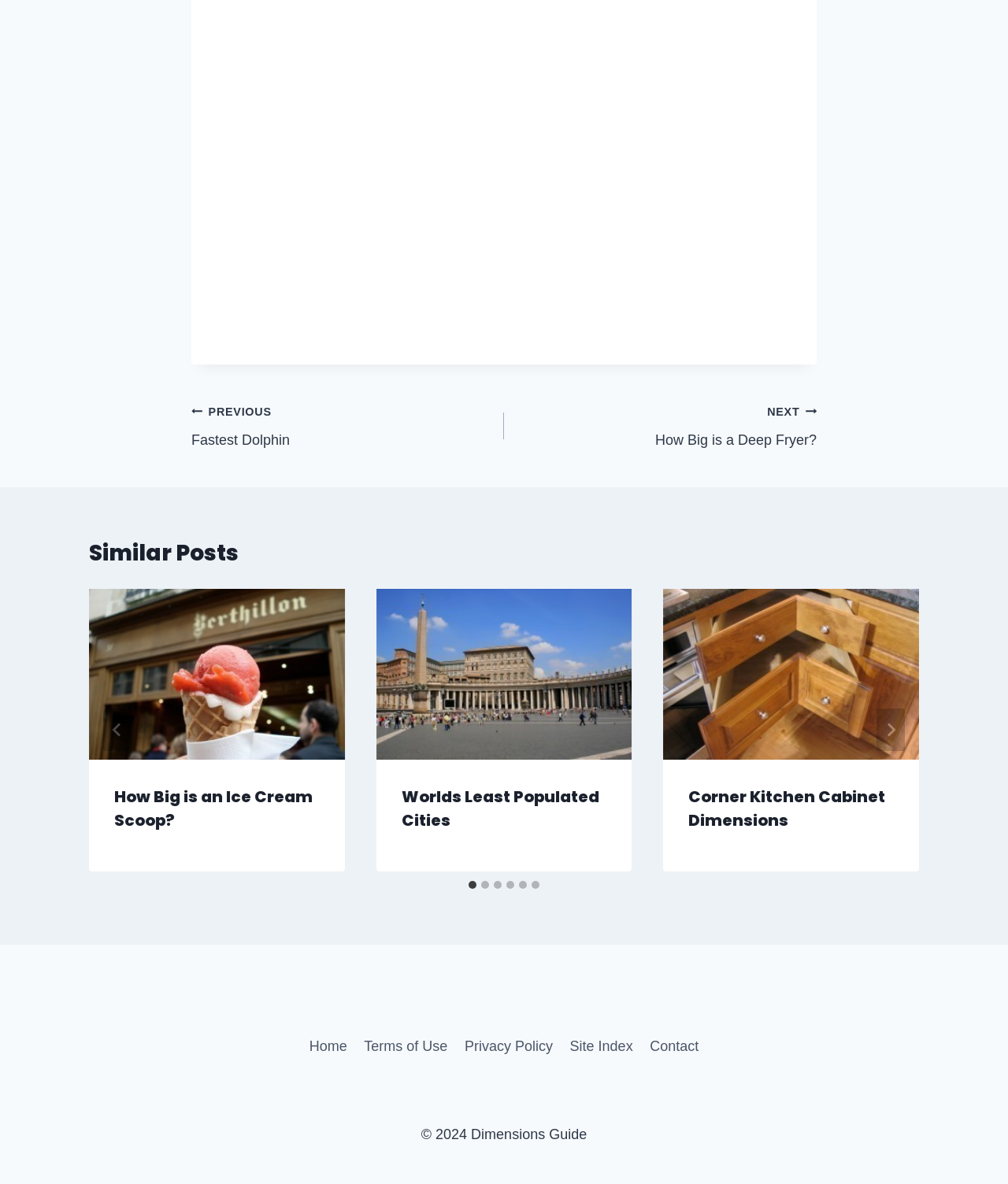What is the purpose of the 'Similar Posts' section?
Please answer the question with a detailed response using the information from the screenshot.

The 'Similar Posts' section is designed to provide users with a list of related articles that might be of interest to them. This section is located below the main post navigation and contains a series of tabs that can be navigated to view different related posts.